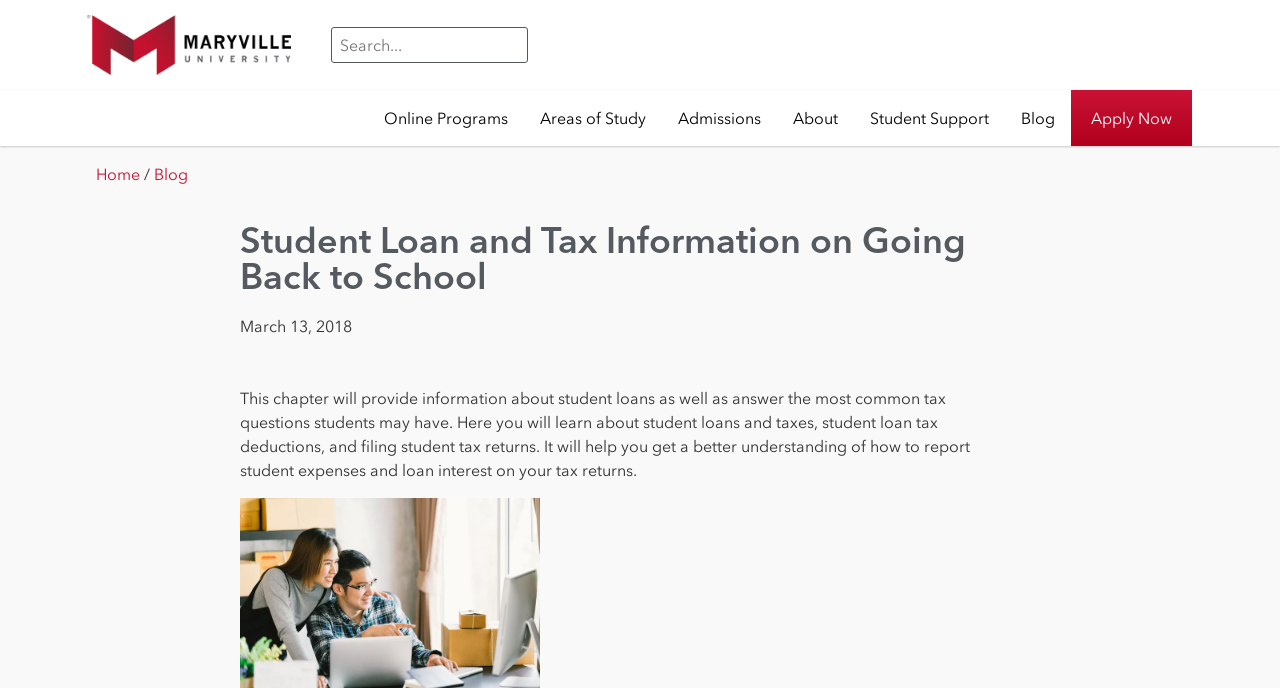Find the bounding box coordinates for the HTML element described as: "parent_node: Search for:". The coordinates should consist of four float values between 0 and 1, i.e., [left, top, right, bottom].

[0.068, 0.022, 0.228, 0.109]